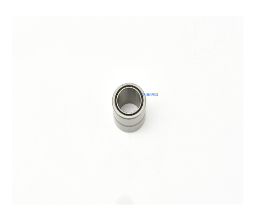What type of loads can this bearing accommodate?
Answer briefly with a single word or phrase based on the image.

Radial loads